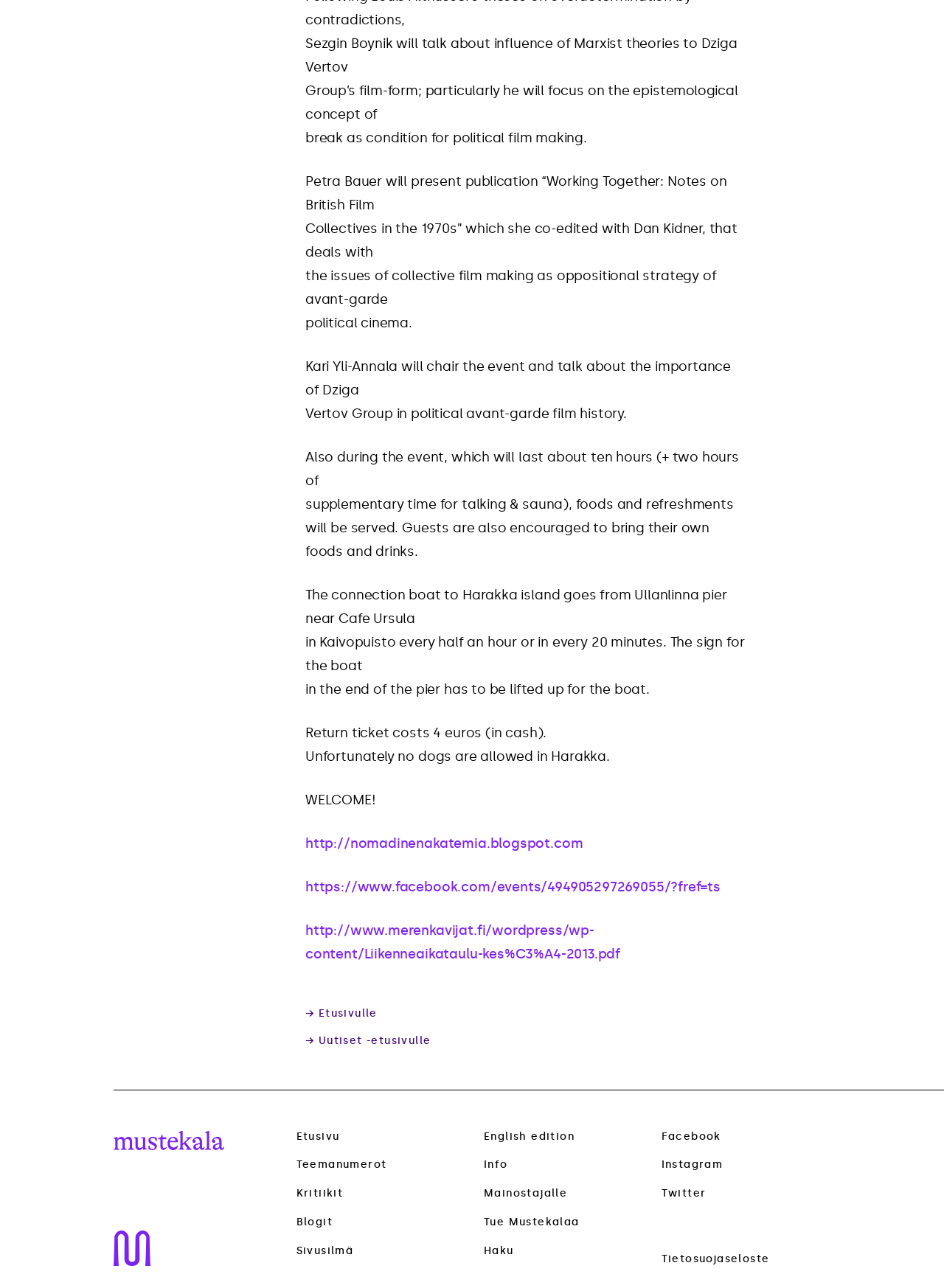Identify the bounding box coordinates of the element to click to follow this instruction: 'Check the schedule in PDF'. Ensure the coordinates are four float values between 0 and 1, provided as [left, top, right, bottom].

[0.323, 0.716, 0.657, 0.747]